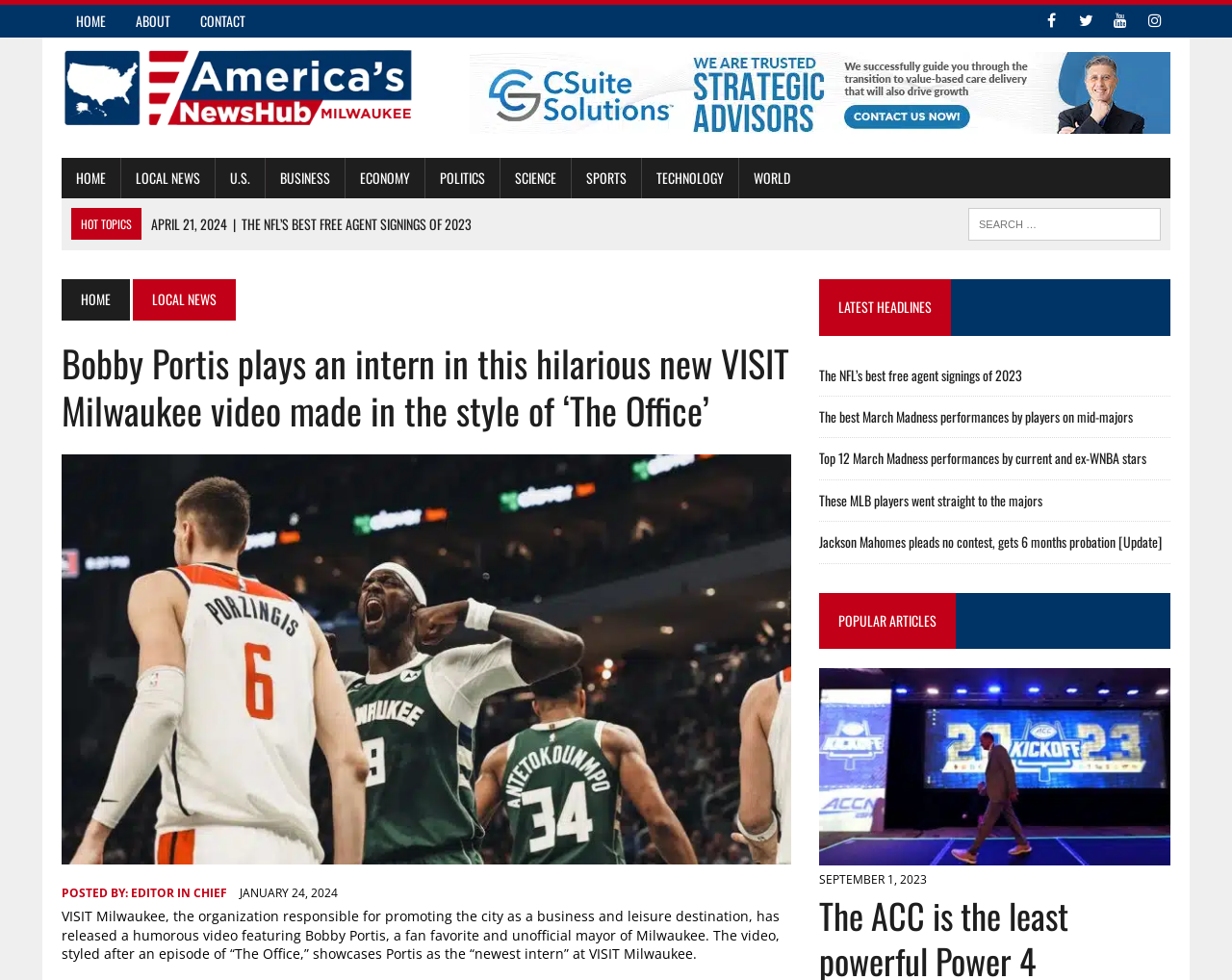Given the content of the image, can you provide a detailed answer to the question?
Who is the fan favorite and unofficial mayor of Milwaukee?

The answer can be found in the text description of the webpage, which states 'VISIT Milwaukee, the organization responsible for promoting the city as a business and leisure destination, has released a humorous video featuring Bobby Portis, a fan favorite and unofficial mayor of Milwaukee.'.